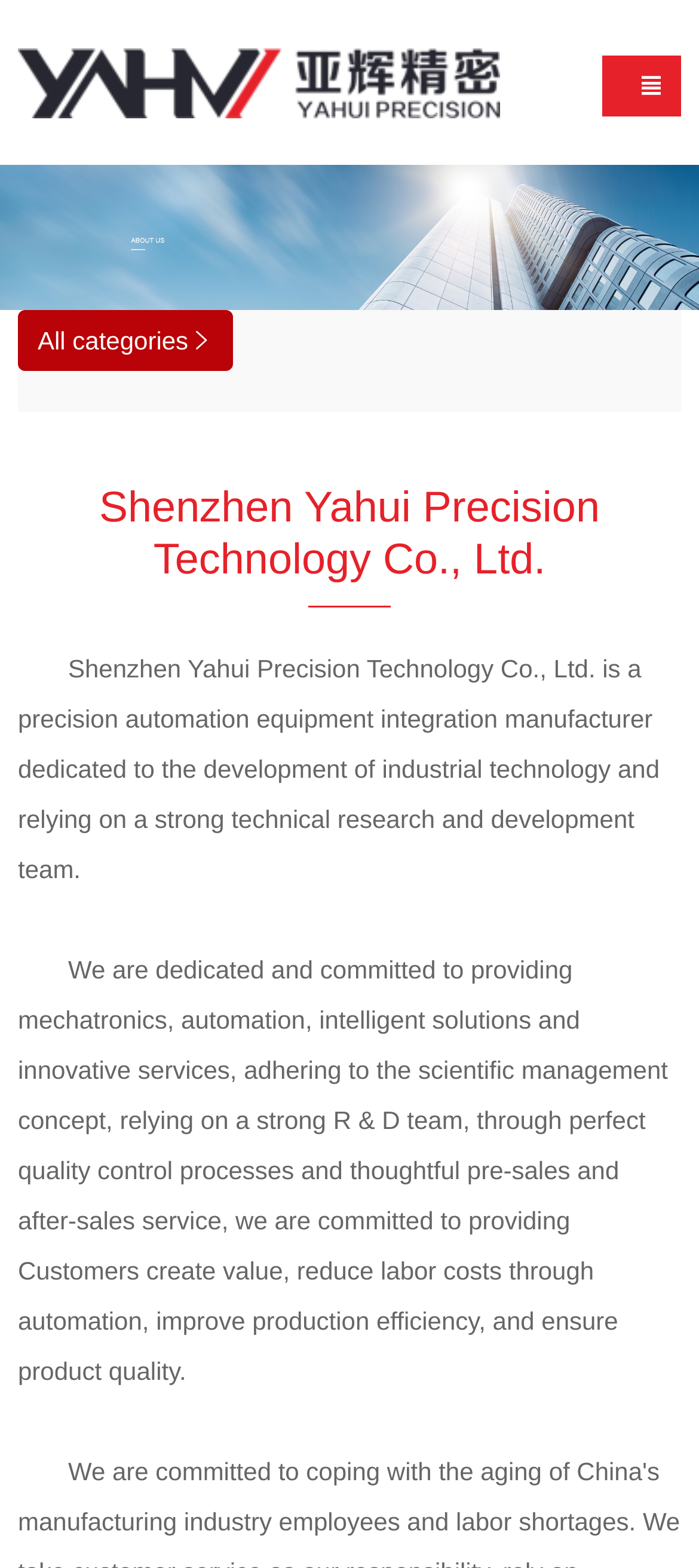What is the company name?
Provide a concise answer using a single word or phrase based on the image.

Shenzhen Yahui Precision Technology Co., Ltd.